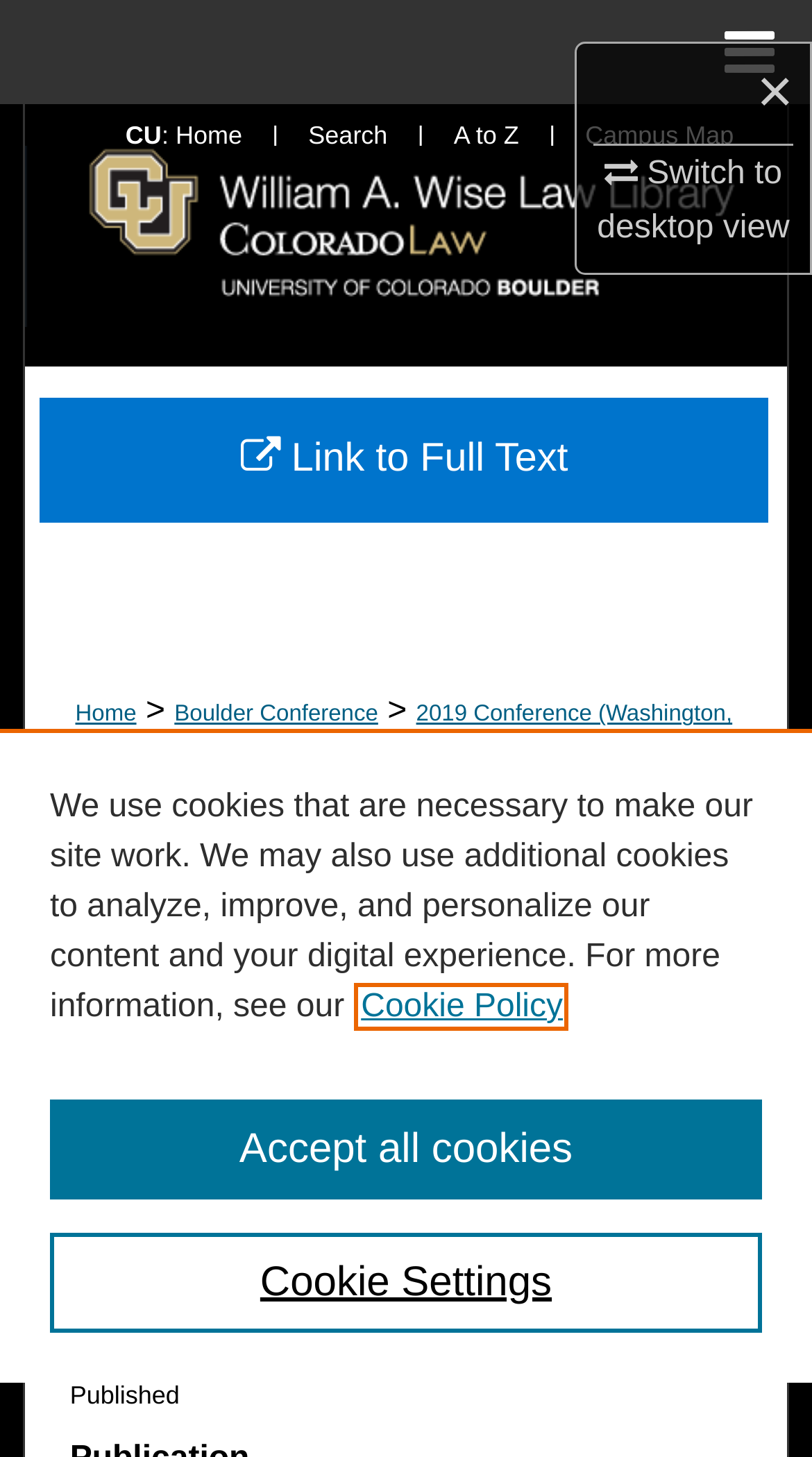Kindly determine the bounding box coordinates for the clickable area to achieve the given instruction: "View full text".

[0.049, 0.165, 0.947, 0.25]